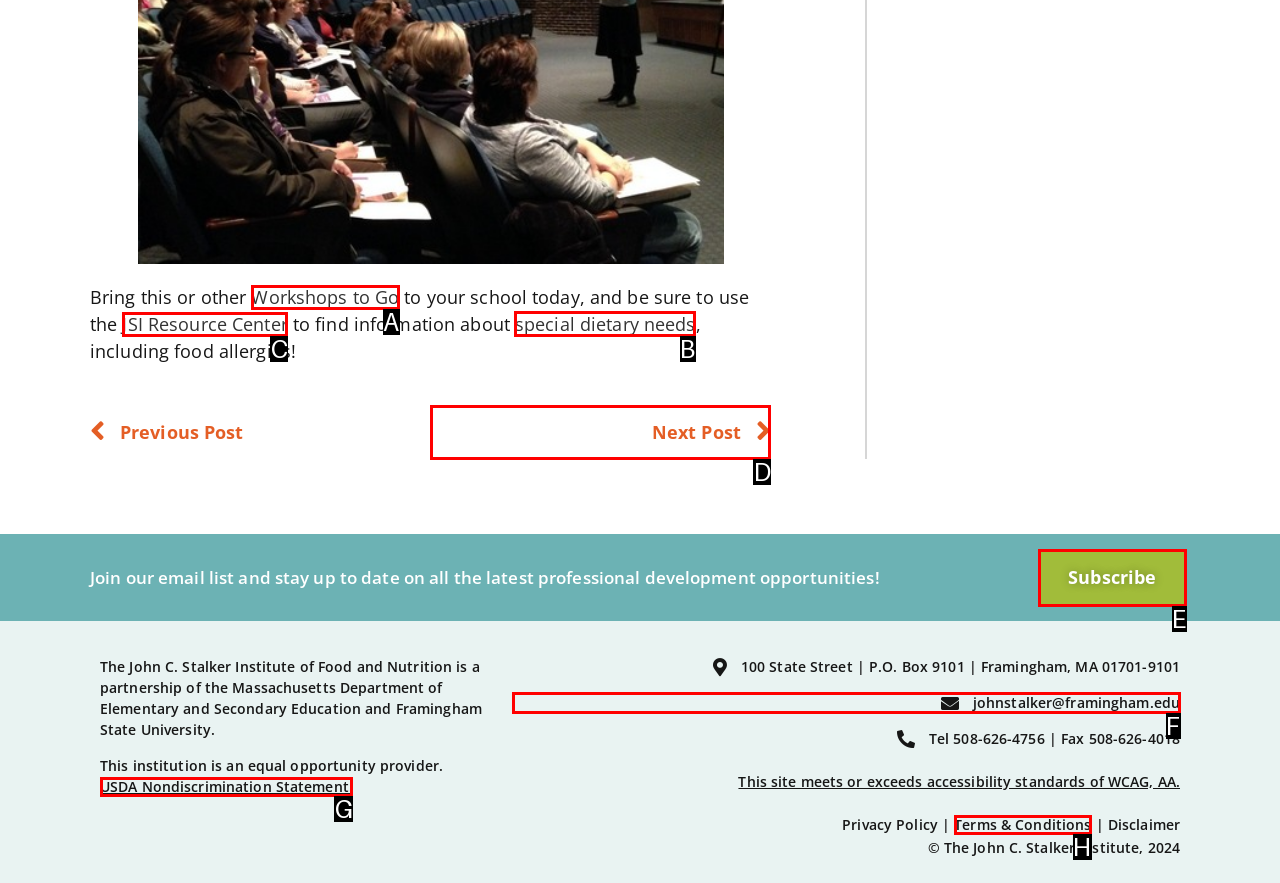Identify the correct UI element to click on to achieve the task: Read about special dietary needs. Provide the letter of the appropriate element directly from the available choices.

B